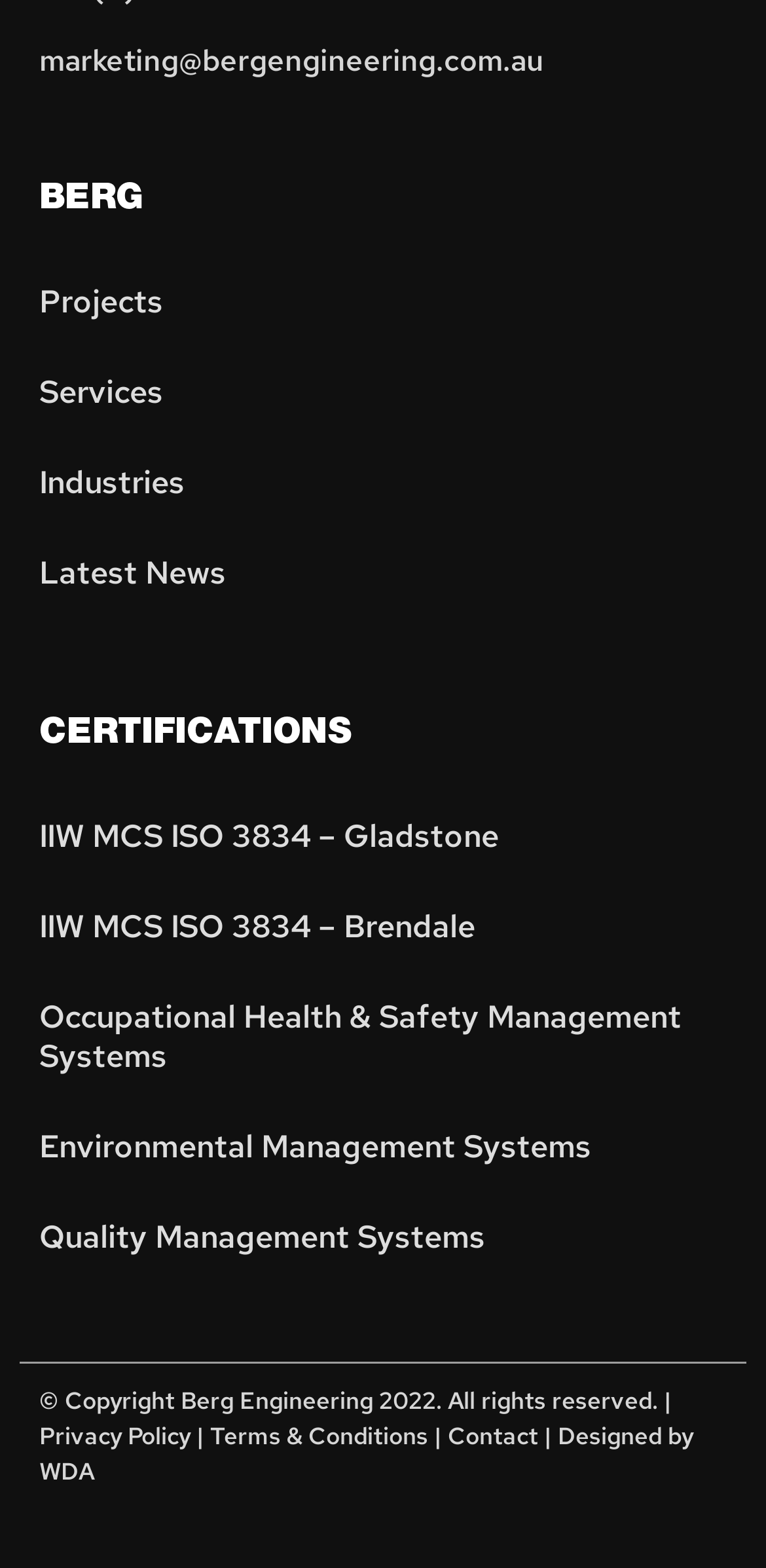Who designed the website?
Examine the image and give a concise answer in one word or a short phrase.

WDA